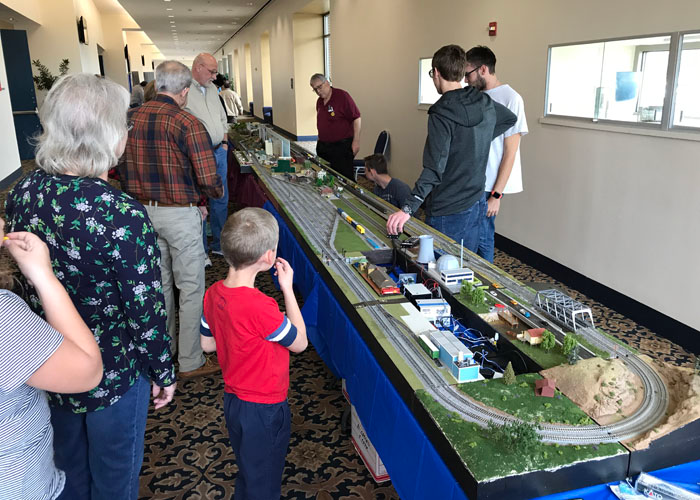Offer a detailed narrative of the image's content.

This captivating image captures a bustling scene at a railway exhibition where enthusiasts gather around an expansive model train layout. The detailed display stretches out along a long table, showcasing realistic miniature landscapes, various vehicles, and intricate train tracks that seem to invite admiration and curiosity. A diverse group of visitors, including individuals of different ages and backgrounds, stands along the sides, keenly observing the intricacies of the model. 

In the foreground, a young boy in a red shirt, with a look of wonder on his face, appears to be deep in thought as he raises a finger to his mouth. Surrounding him are adults who are equally engaged, including a gentleman in a plaid shirt and a woman with silver hair observing the scene closely. Toward the back, there is a model train operator demonstrating the mechanics of the setup. The spacious hallway adds a sense of openness to the event, highlighted by ample natural light from the windows, which enhances the vibrant colors of the model. Overall, the image embodies a joyful and enthusiastic community experience centered around a shared passion for model trains.